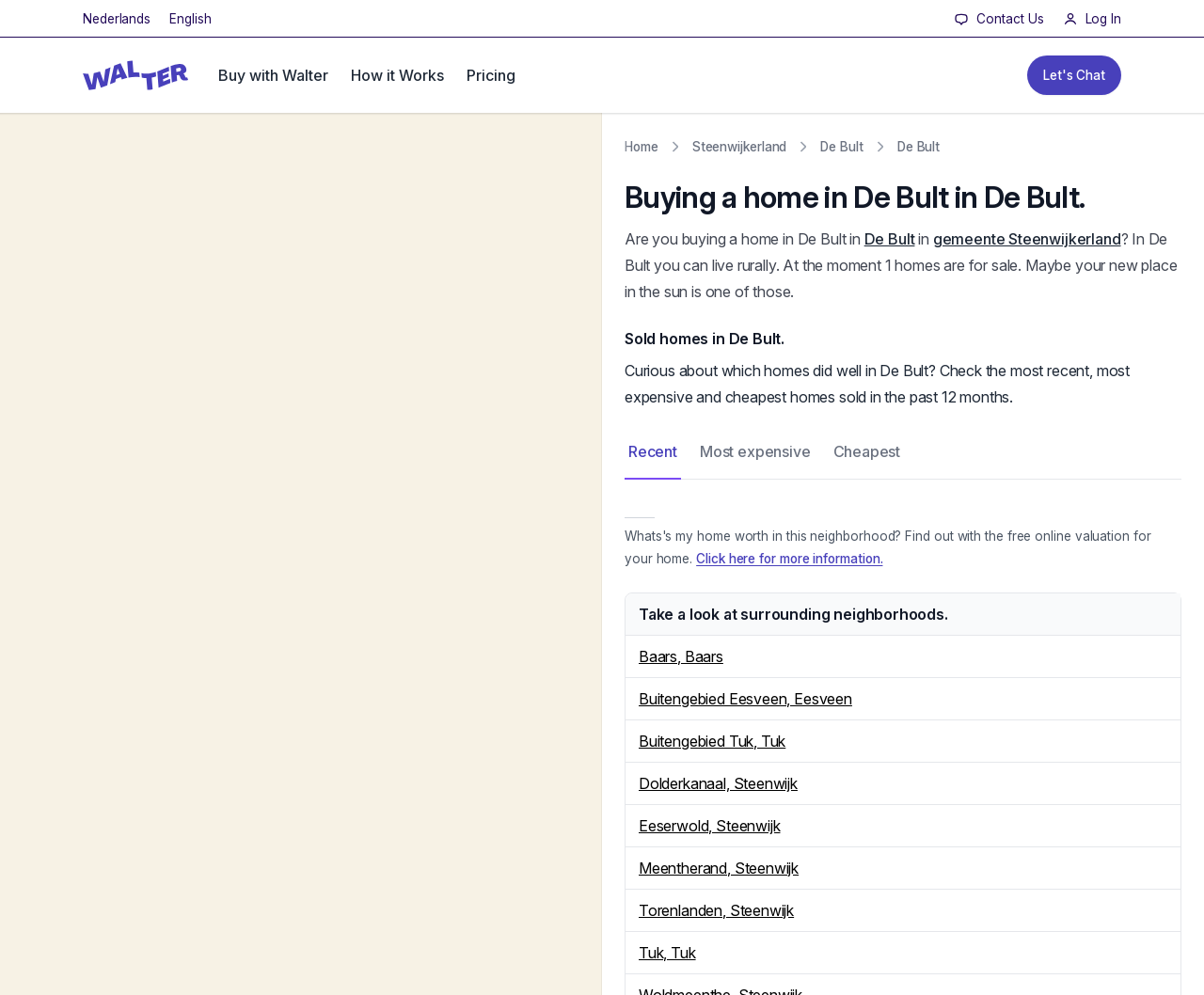Find the UI element described as: "Nederlands English" and predict its bounding box coordinates. Ensure the coordinates are four float numbers between 0 and 1, [left, top, right, bottom].

[0.069, 0.002, 0.175, 0.036]